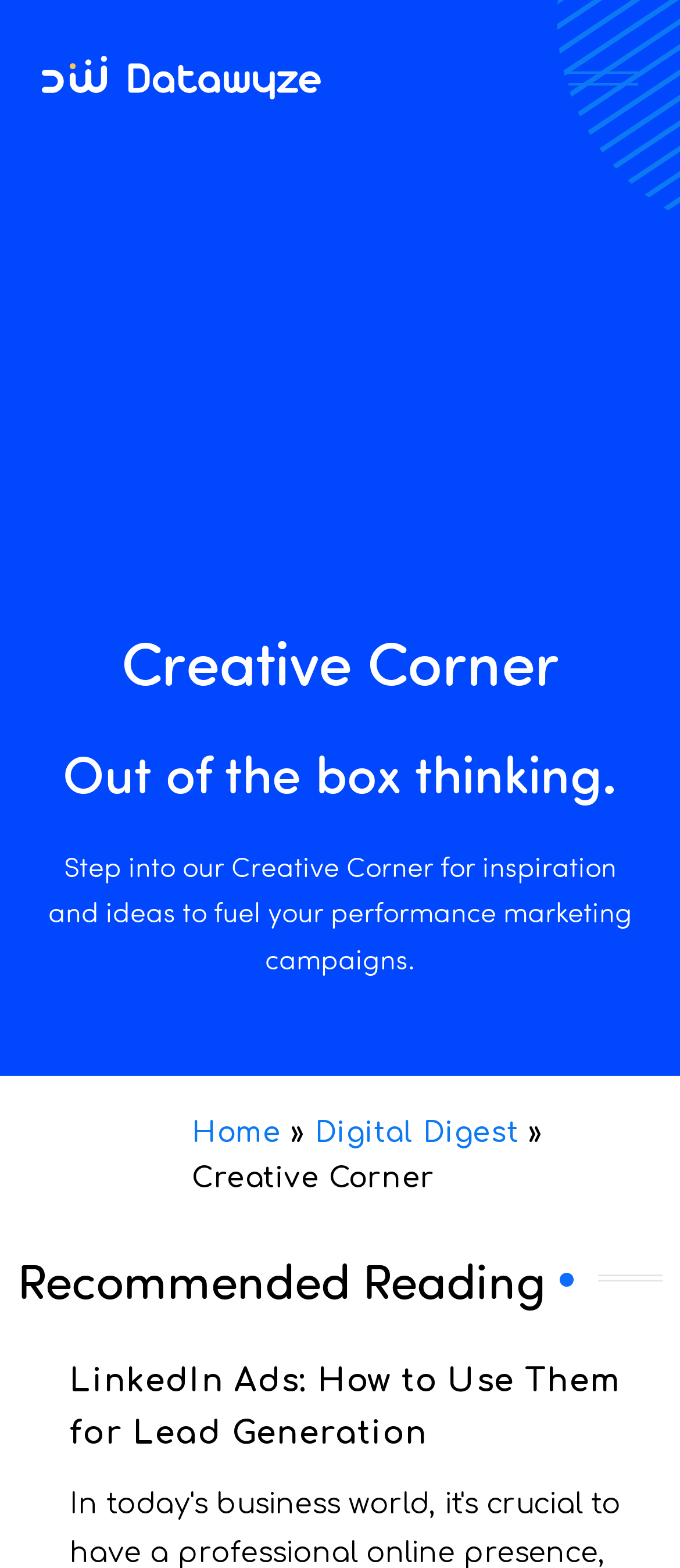What is the name of the section that provides inspiration and ideas?
Give a single word or phrase answer based on the content of the image.

Creative Corner